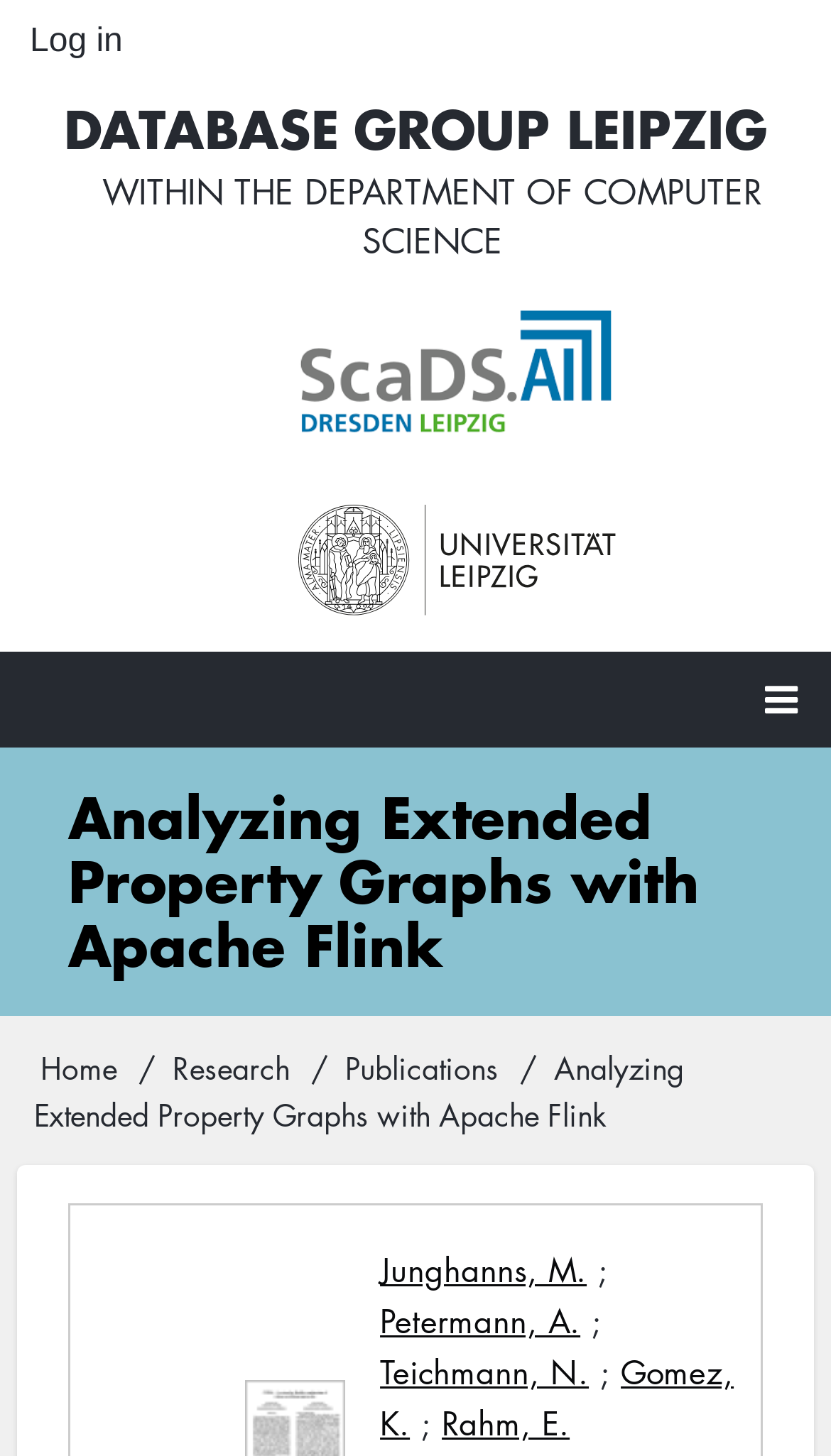Please find the bounding box coordinates for the clickable element needed to perform this instruction: "View 'Publications'".

[0.415, 0.718, 0.6, 0.747]